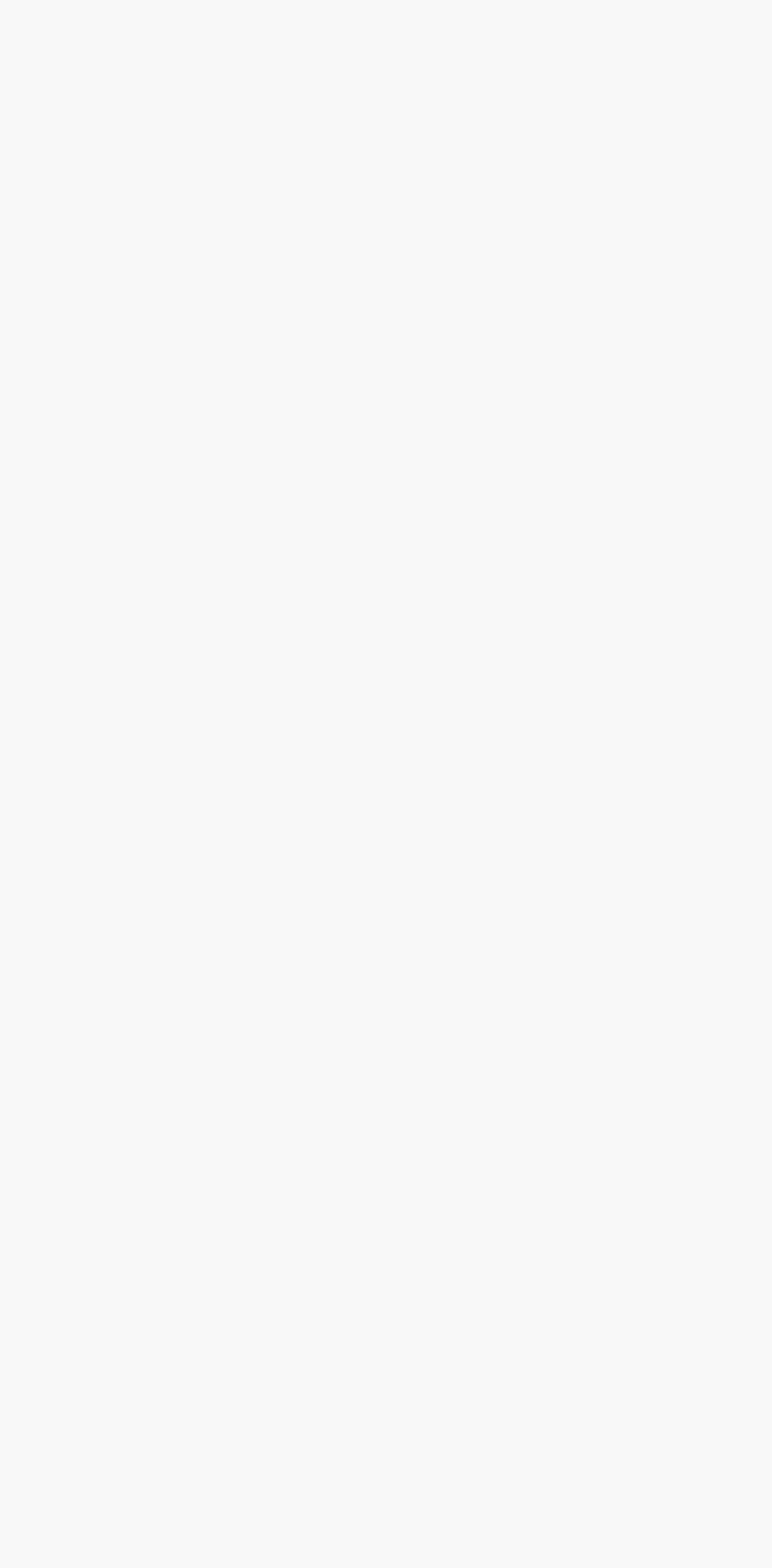Specify the bounding box coordinates of the region I need to click to perform the following instruction: "Learn about research opportunities". The coordinates must be four float numbers in the range of 0 to 1, i.e., [left, top, right, bottom].

[0.108, 0.211, 0.577, 0.236]